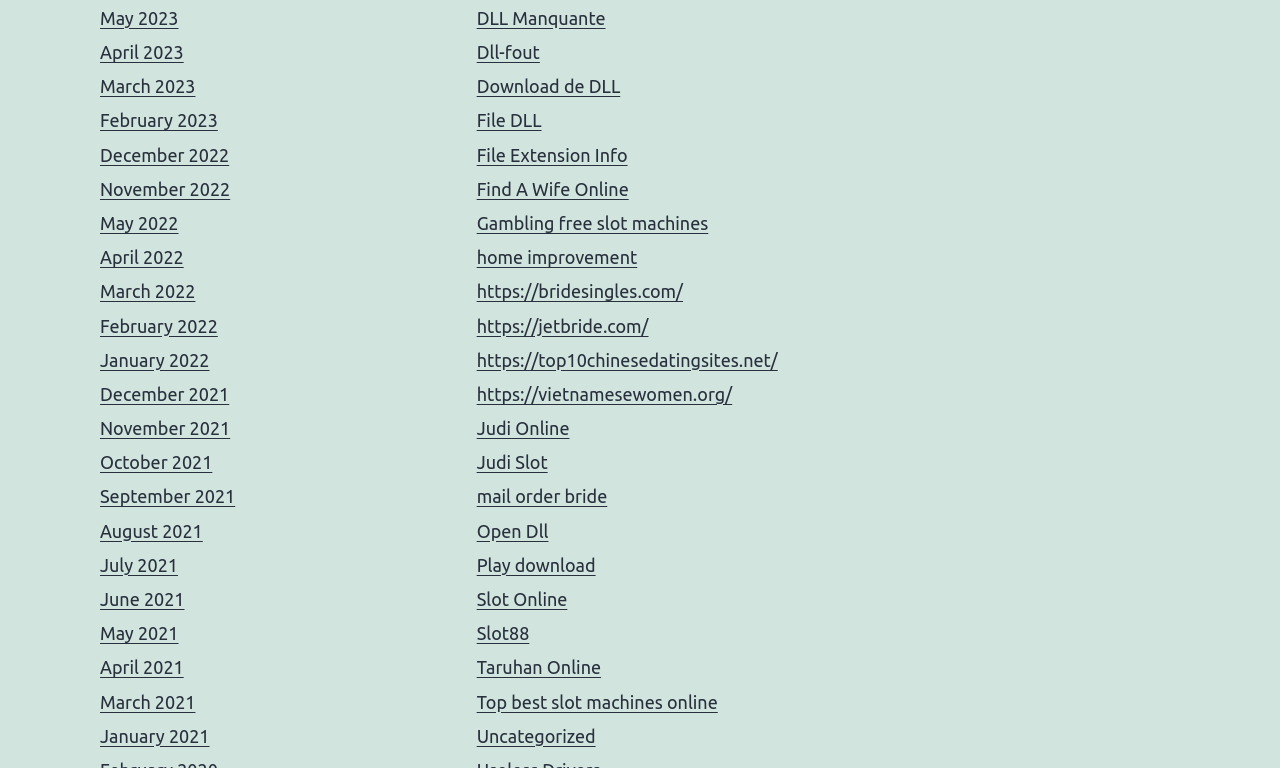Please determine the bounding box coordinates of the section I need to click to accomplish this instruction: "View File Extension Info".

[0.372, 0.188, 0.49, 0.214]